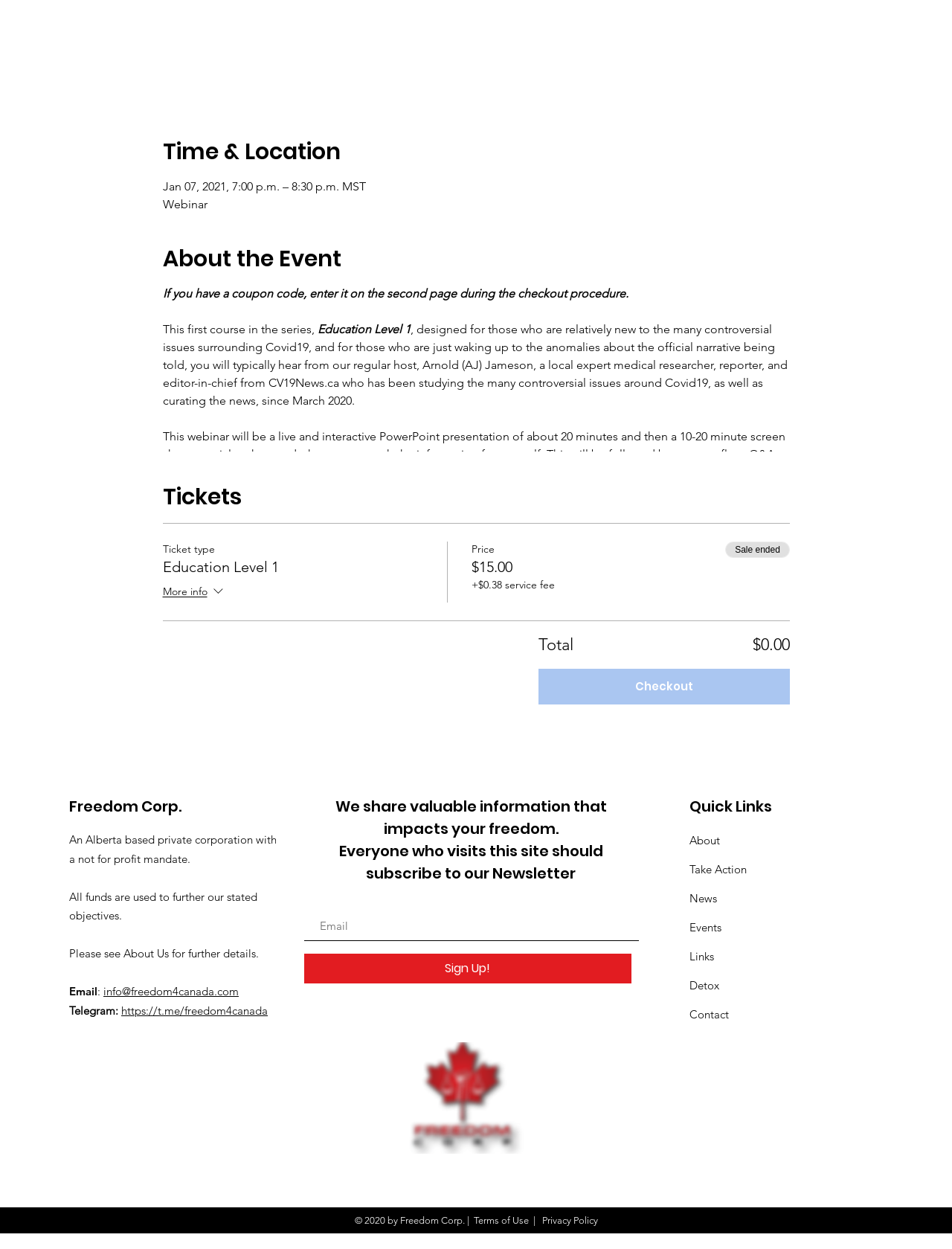Please find the bounding box coordinates of the element that you should click to achieve the following instruction: "Click the 'Sign Up!' button". The coordinates should be presented as four float numbers between 0 and 1: [left, top, right, bottom].

[0.319, 0.764, 0.663, 0.788]